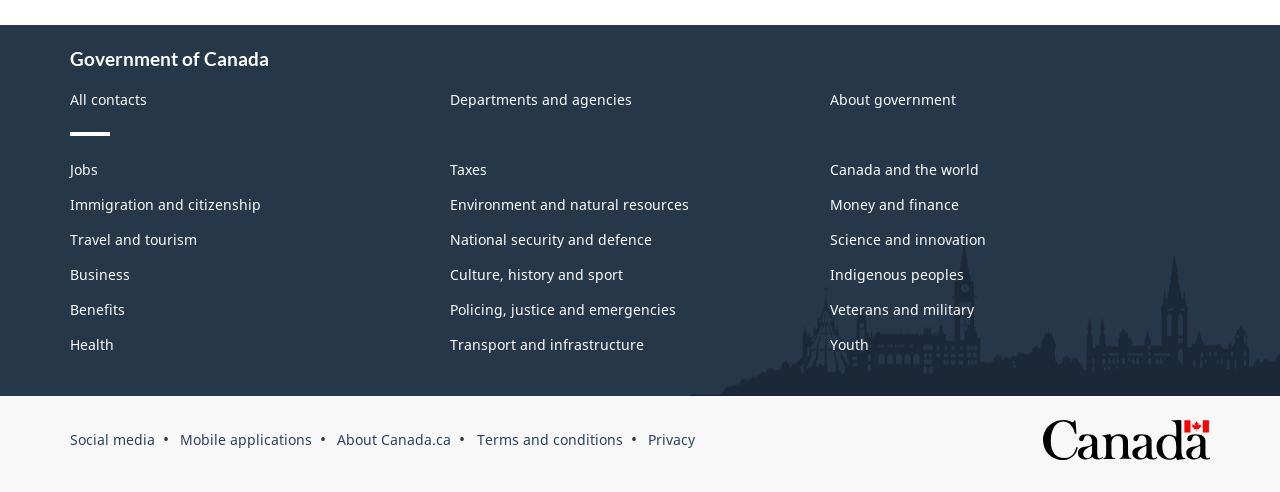Determine the bounding box coordinates of the element that should be clicked to execute the following command: "Explore 'Science and innovation'".

[0.648, 0.467, 0.77, 0.506]